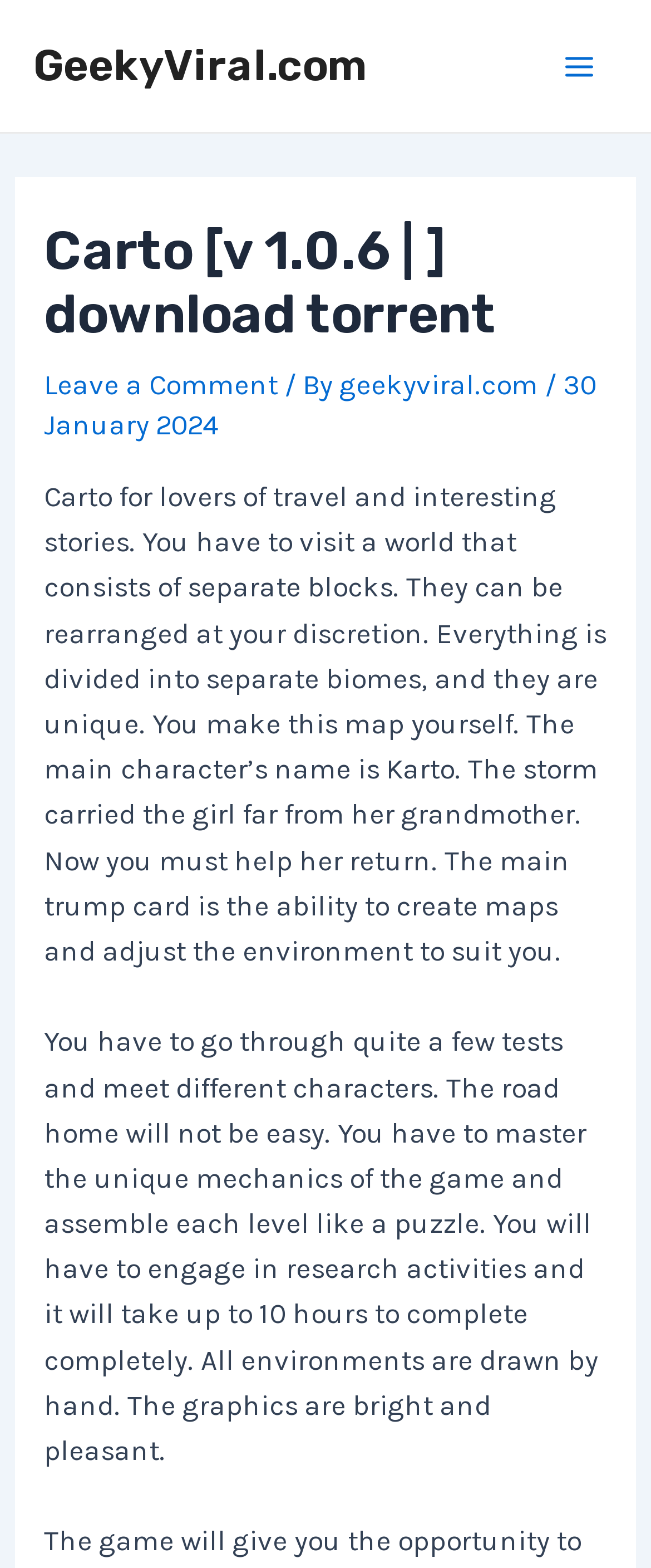Using the description "Main Menu", locate and provide the bounding box of the UI element.

[0.832, 0.018, 0.949, 0.066]